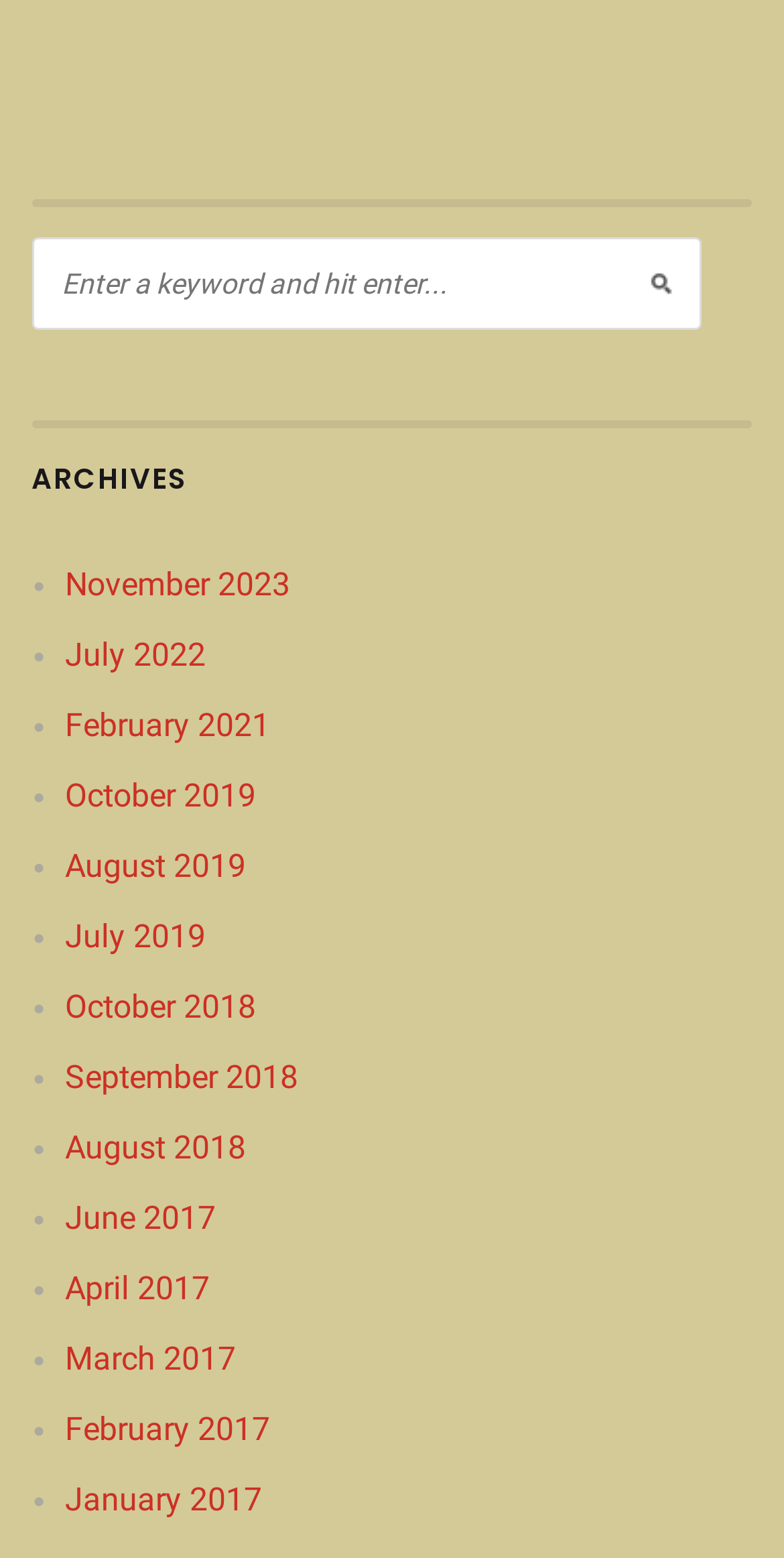Refer to the image and answer the question with as much detail as possible: What is the most recent archive listed?

The list of archives is organized in a vertical manner, and the most recent one is located at the top, which is November 2023.